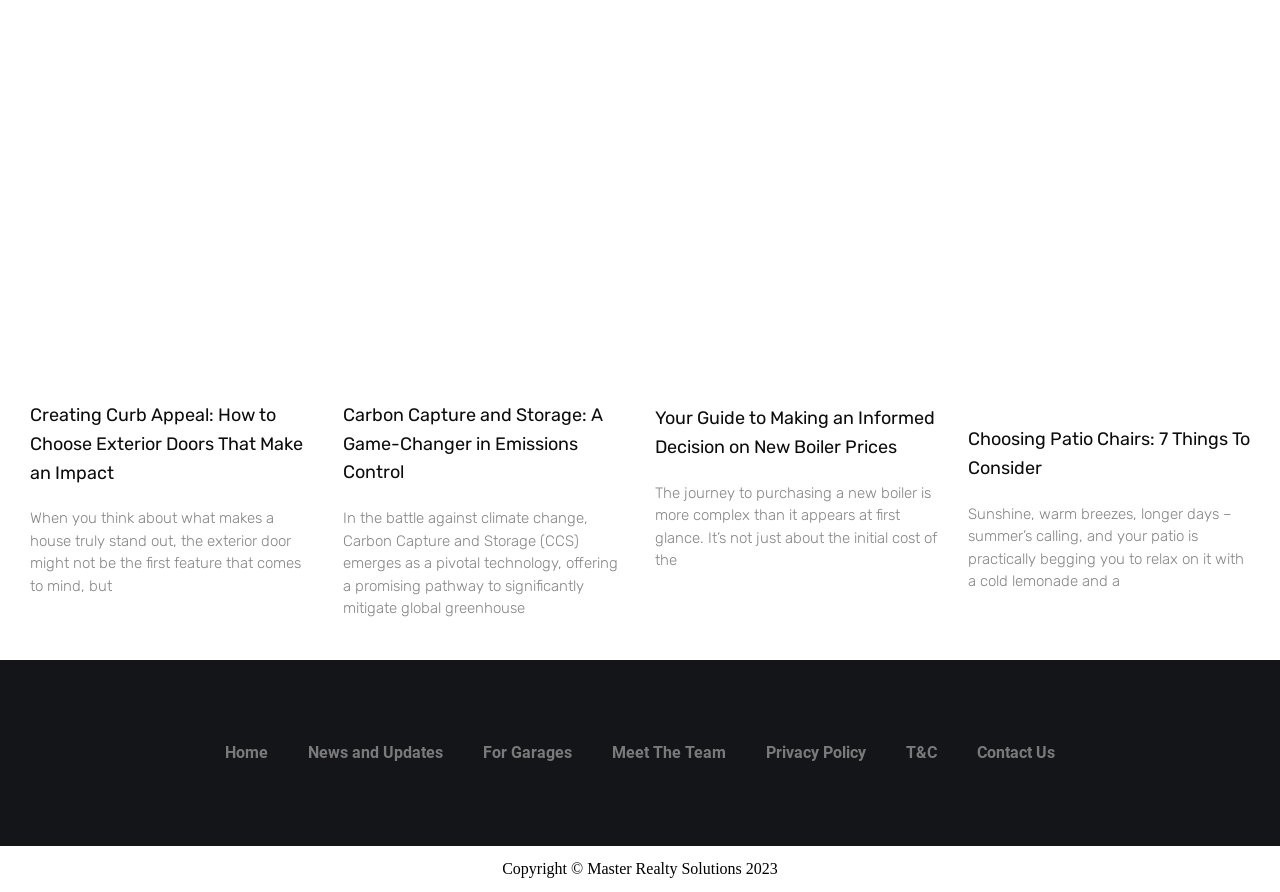Show me the bounding box coordinates of the clickable region to achieve the task as per the instruction: "read about creating curb appeal".

[0.023, 0.45, 0.244, 0.546]